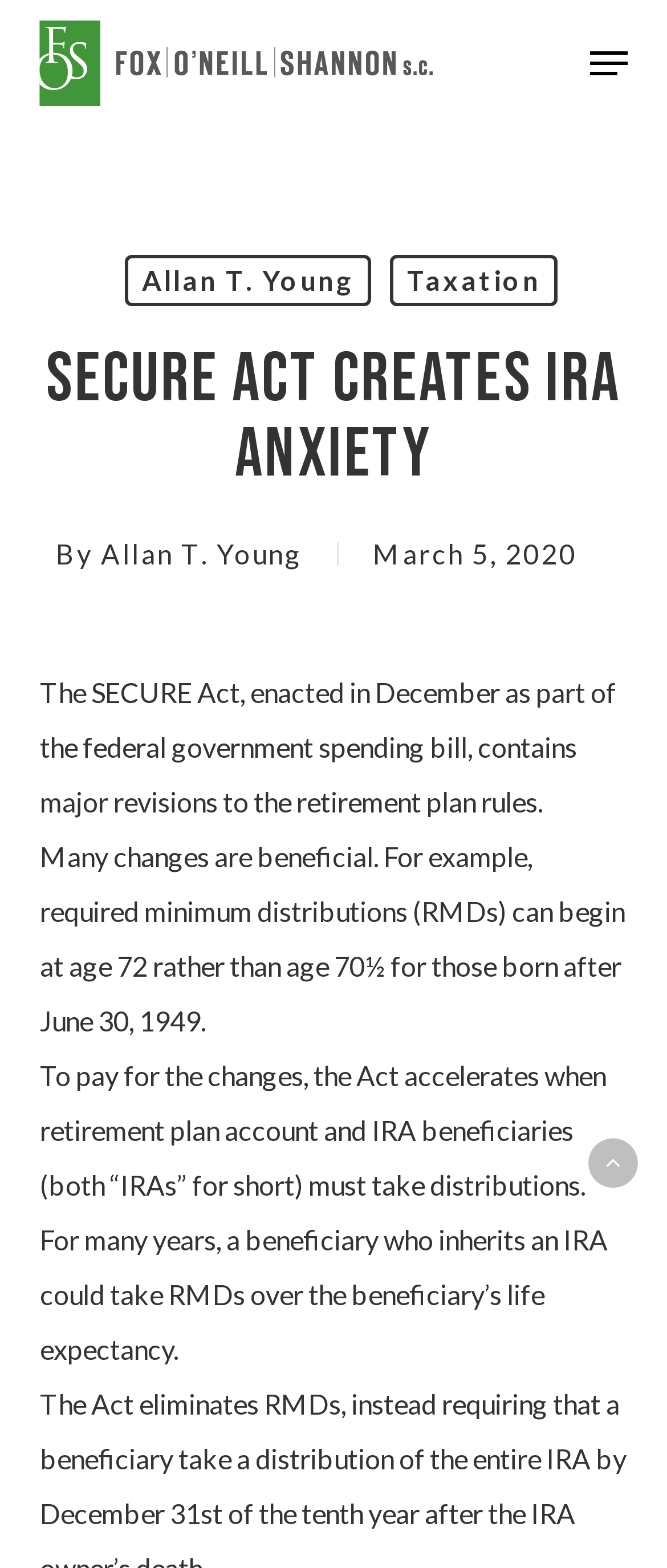Give a one-word or short phrase answer to this question: 
Who is the author of the article?

Allan T. Young